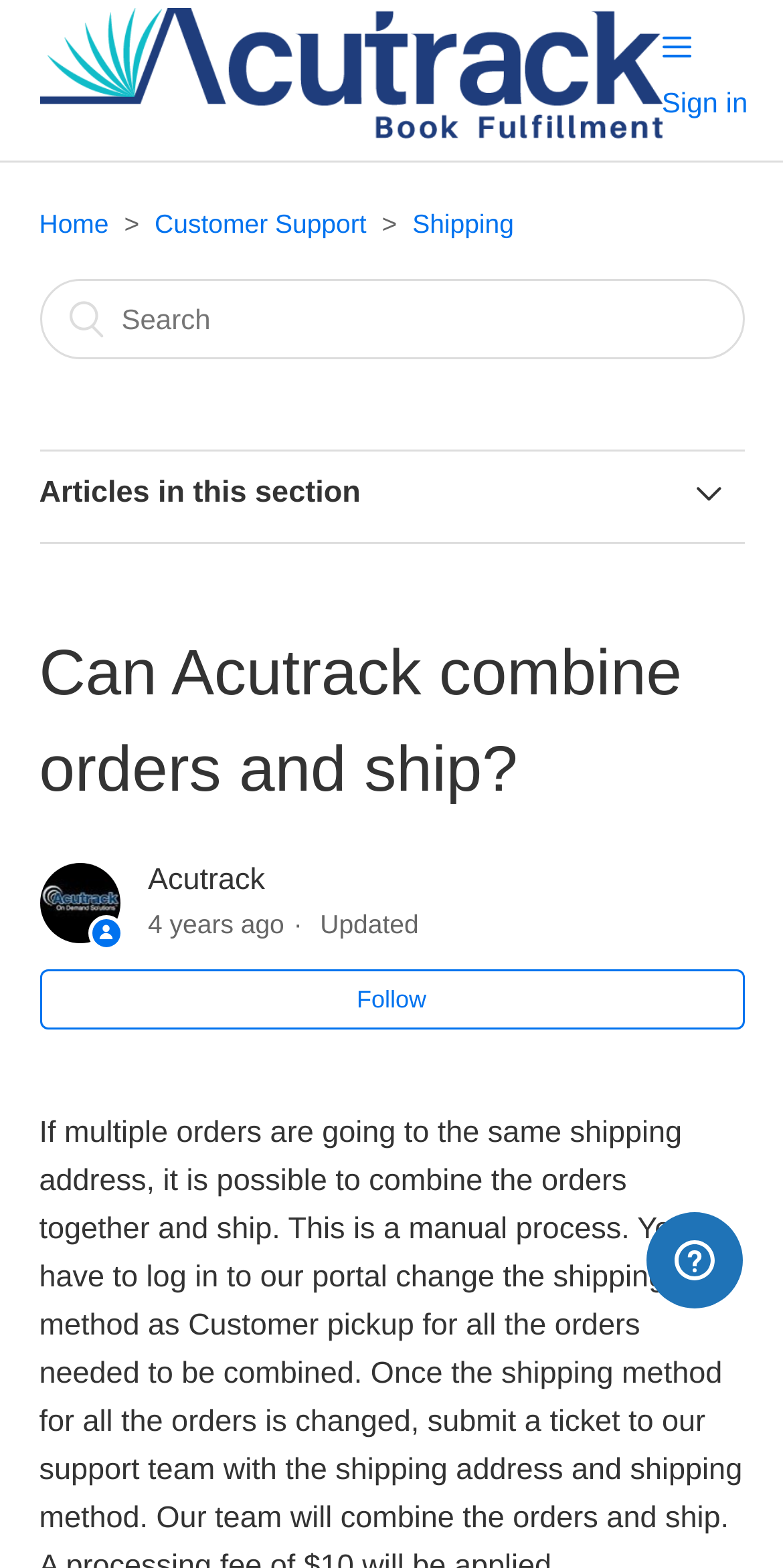Identify the bounding box coordinates for the UI element described as follows: "aria-label="Search" name="query" placeholder="Search"". Ensure the coordinates are four float numbers between 0 and 1, formatted as [left, top, right, bottom].

[0.05, 0.177, 0.95, 0.228]